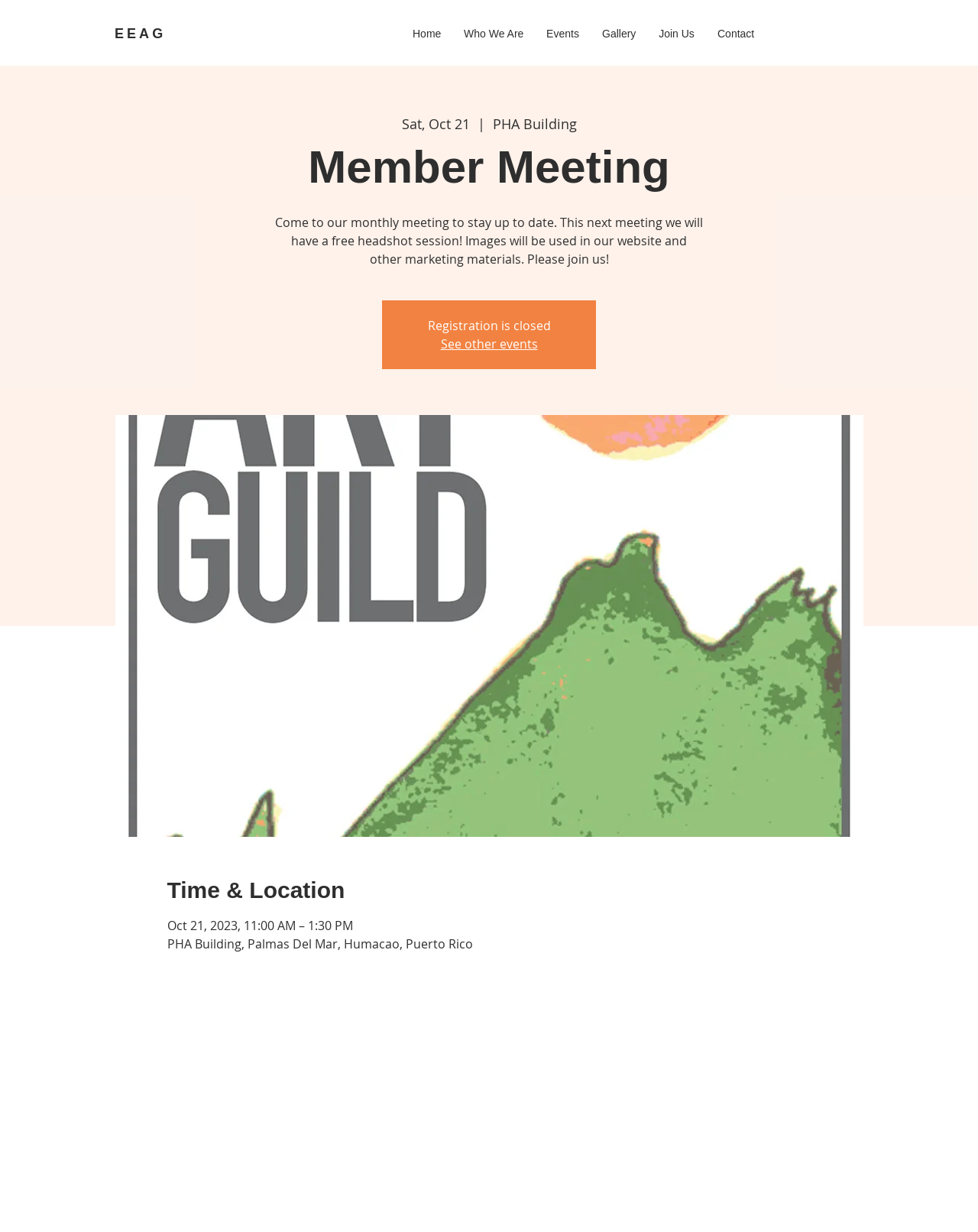Please provide a one-word or phrase answer to the question: 
What is the purpose of the free headshot session?

For website and marketing materials